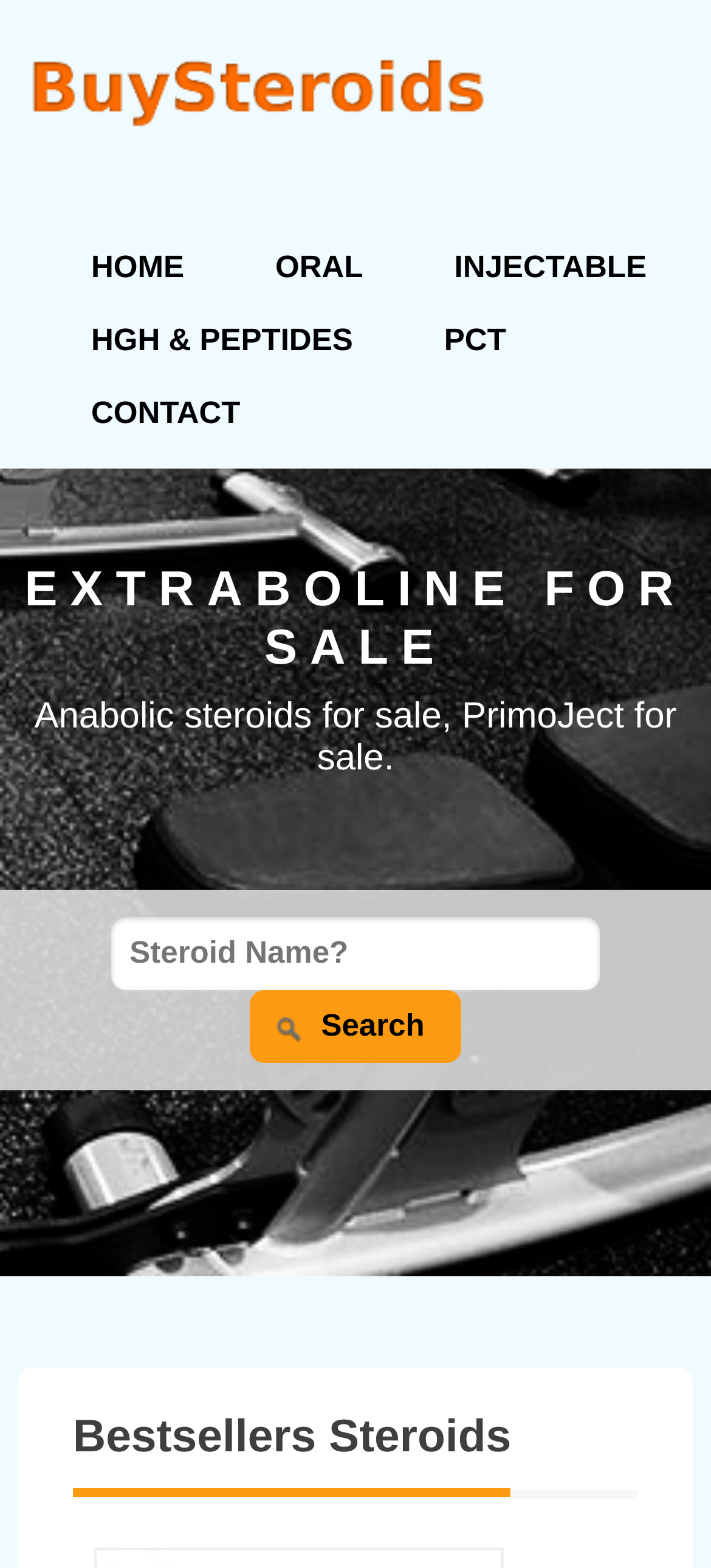How many categories of steroids are available?
Please provide a detailed and thorough answer to the question.

The navigation menu at the top of the webpage has four categories: 'HOME', 'ORAL', 'INJECTABLE', and 'HGH & PEPTIDES'. This suggests that the website has four categories of steroids available for sale.